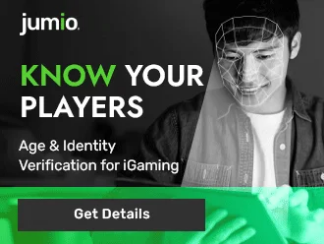What technology is suggested by the digital overlay?
Provide a one-word or short-phrase answer based on the image.

Facial recognition